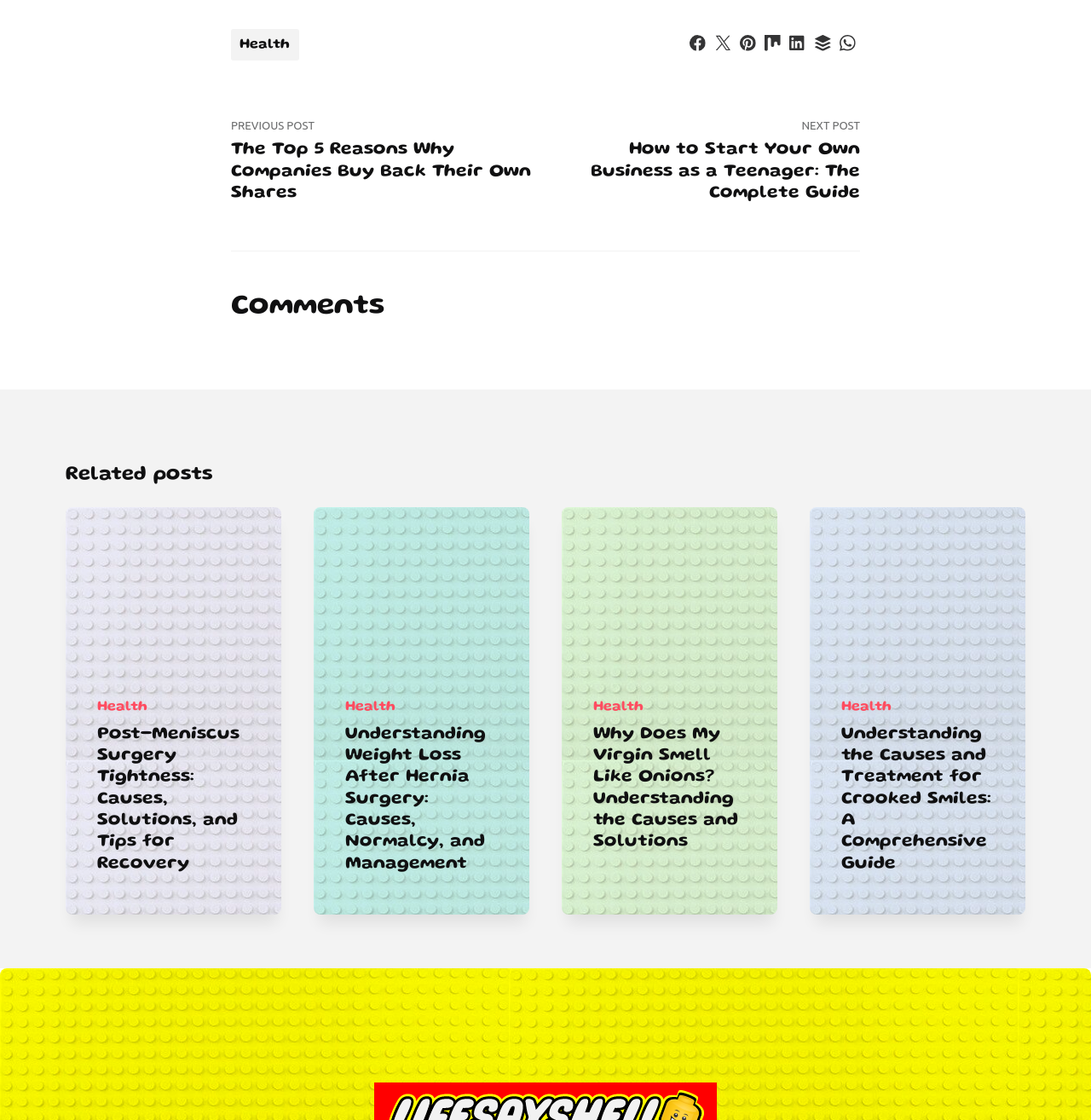Identify the bounding box coordinates for the element that needs to be clicked to fulfill this instruction: "Share with Facebook". Provide the coordinates in the format of four float numbers between 0 and 1: [left, top, right, bottom].

[0.632, 0.024, 0.647, 0.05]